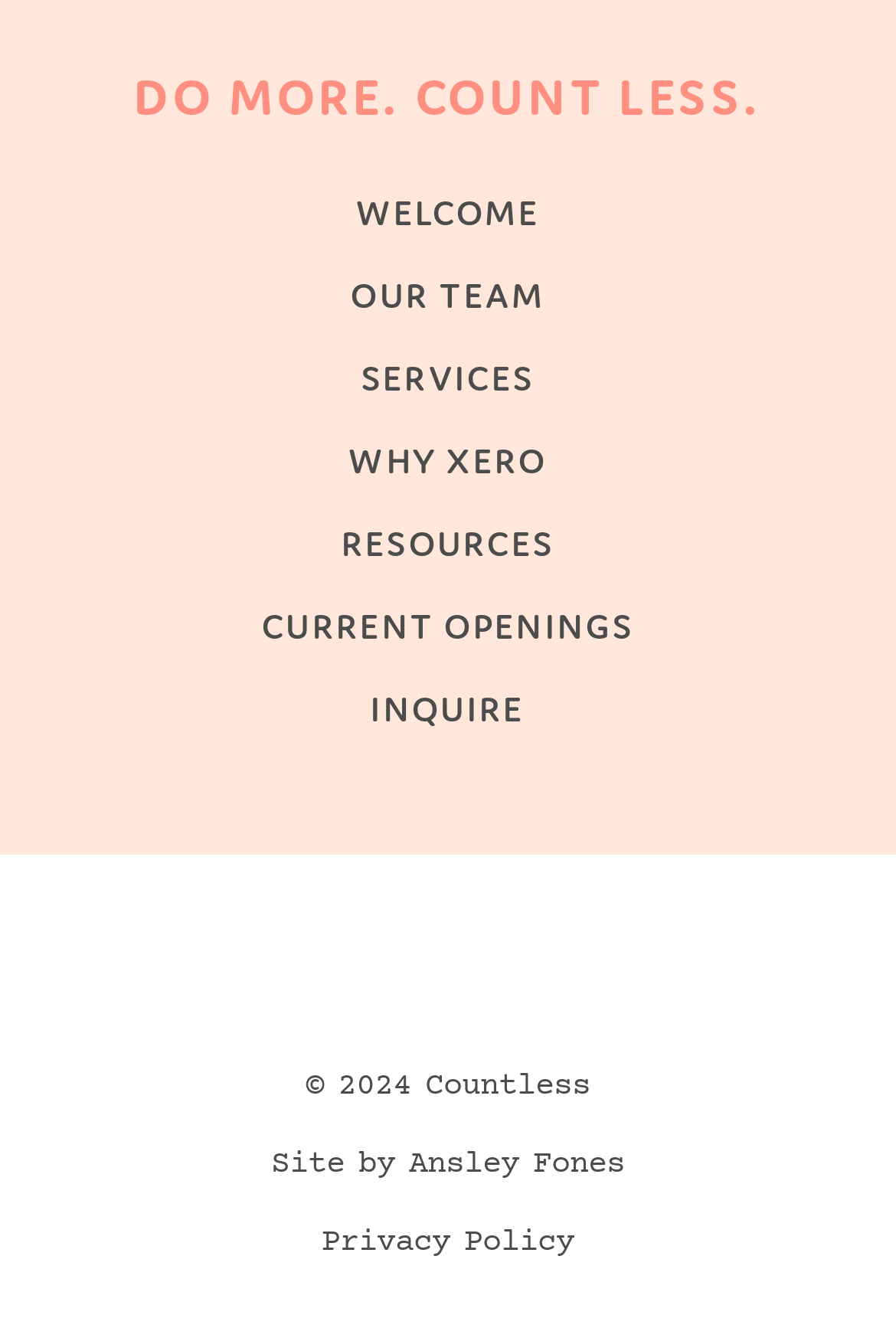Refer to the image and provide an in-depth answer to the question:
What is the company name?

The company name is mentioned in the footer section of the webpage, where it says '© 2024 Countless'.